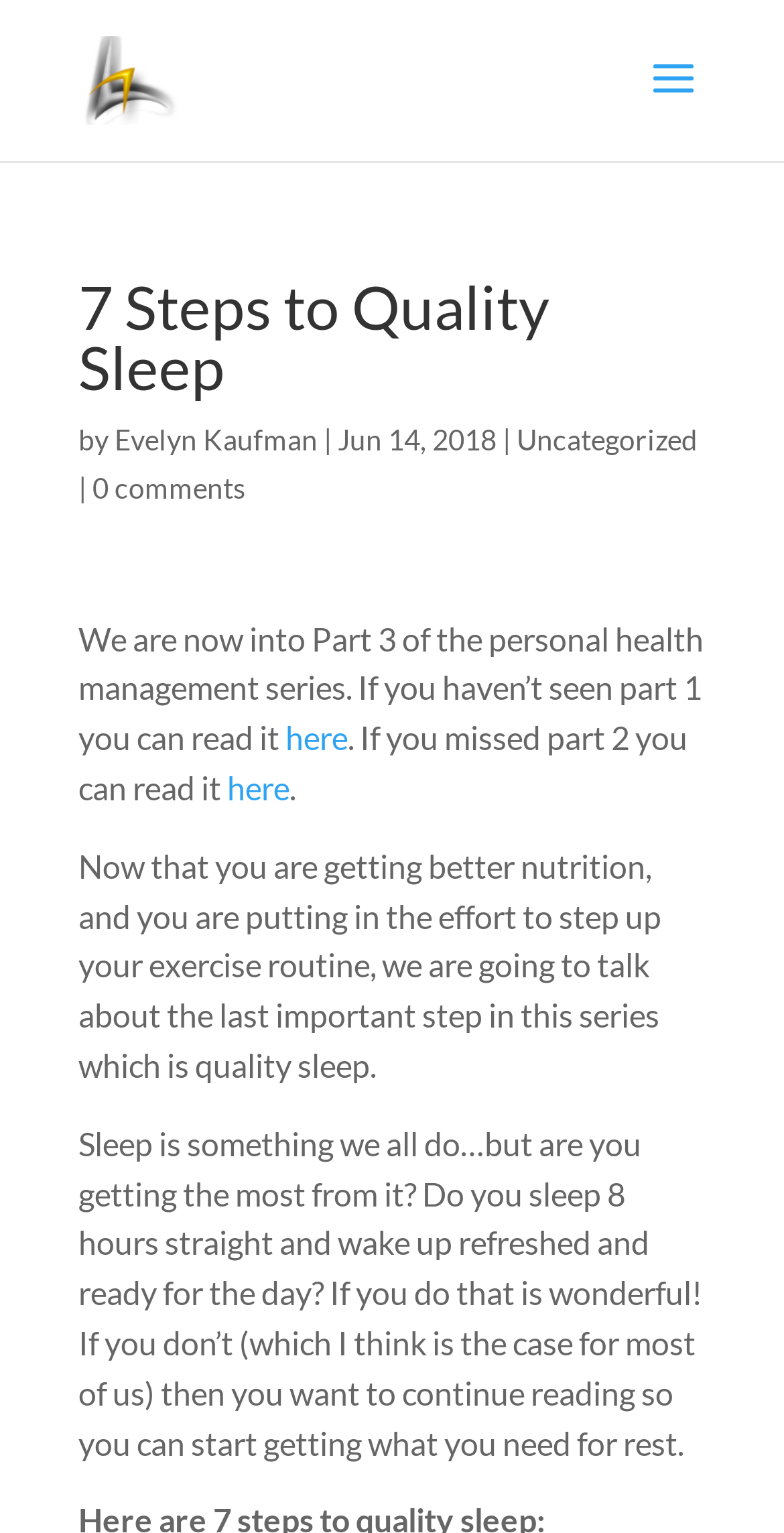Please find the top heading of the webpage and generate its text.

7 Steps to Quality Sleep